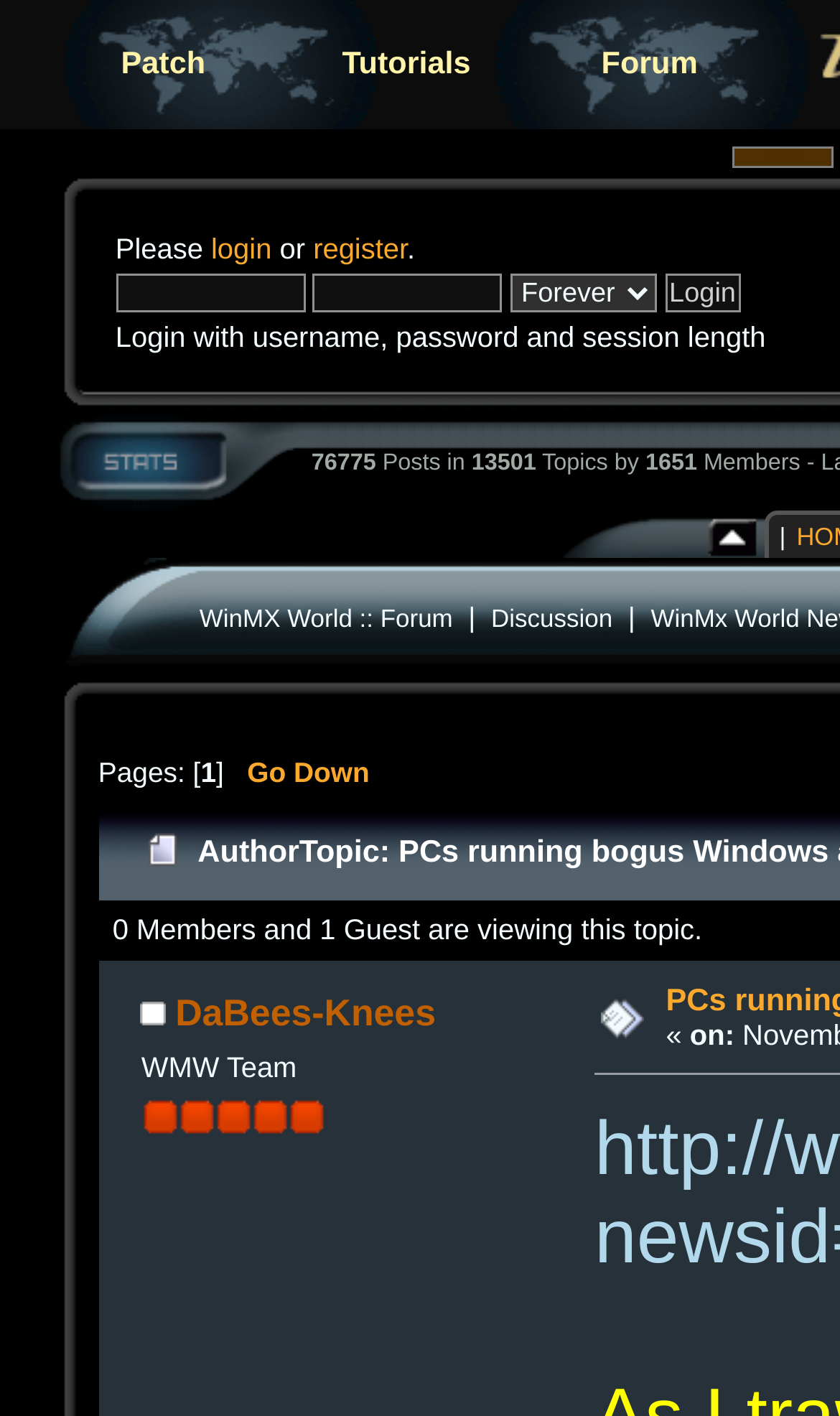Please provide a detailed answer to the question below based on the screenshot: 
What is the text of the static text above the 'Go Down' link?

I looked at the layout table cell containing the 'Go Down' link and found a static text element with the text 'Pages: [' above it.